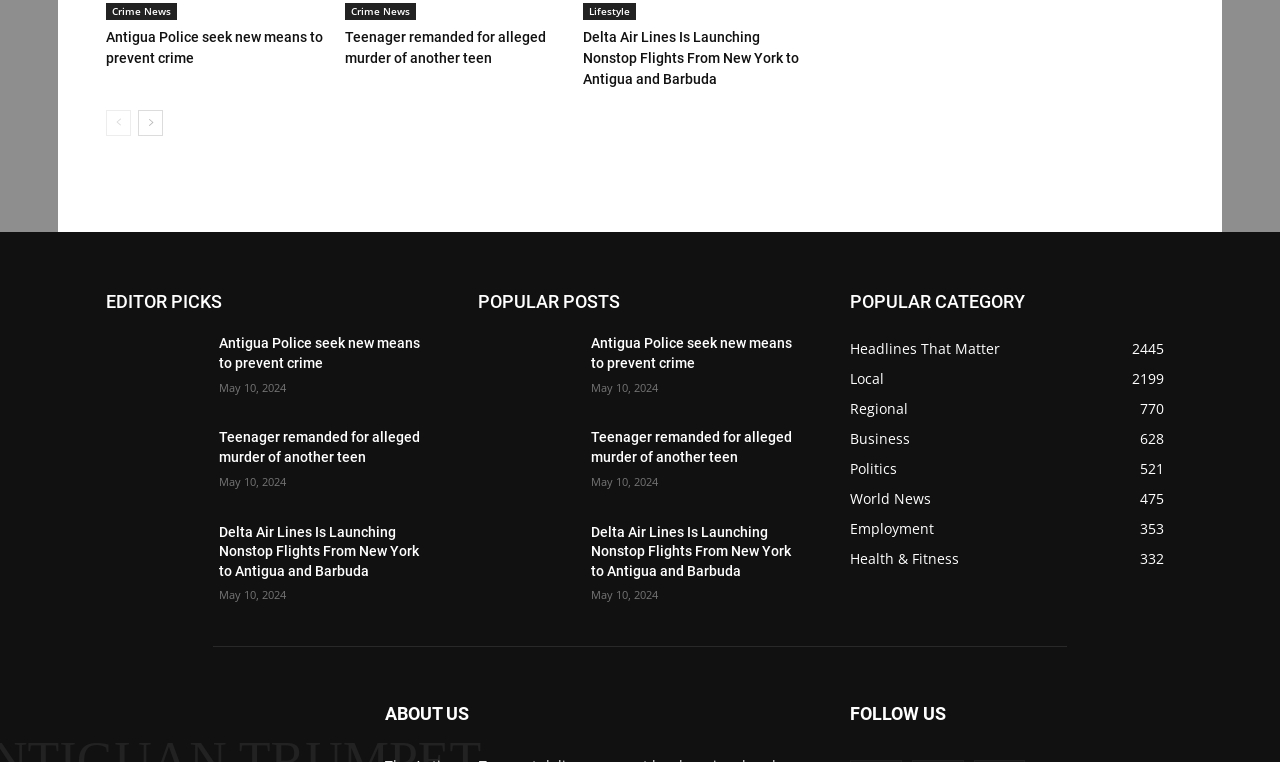How many categories are listed under 'POPULAR CATEGORY'?
Use the information from the screenshot to give a comprehensive response to the question.

There are eight categories listed under the heading 'POPULAR CATEGORY' with bounding box coordinates [0.664, 0.372, 0.917, 0.414]. The categories are 'Headlines That Matter', 'Local', 'Regional', 'Business', 'Politics', 'World News', 'Employment', and 'Health & Fitness'.